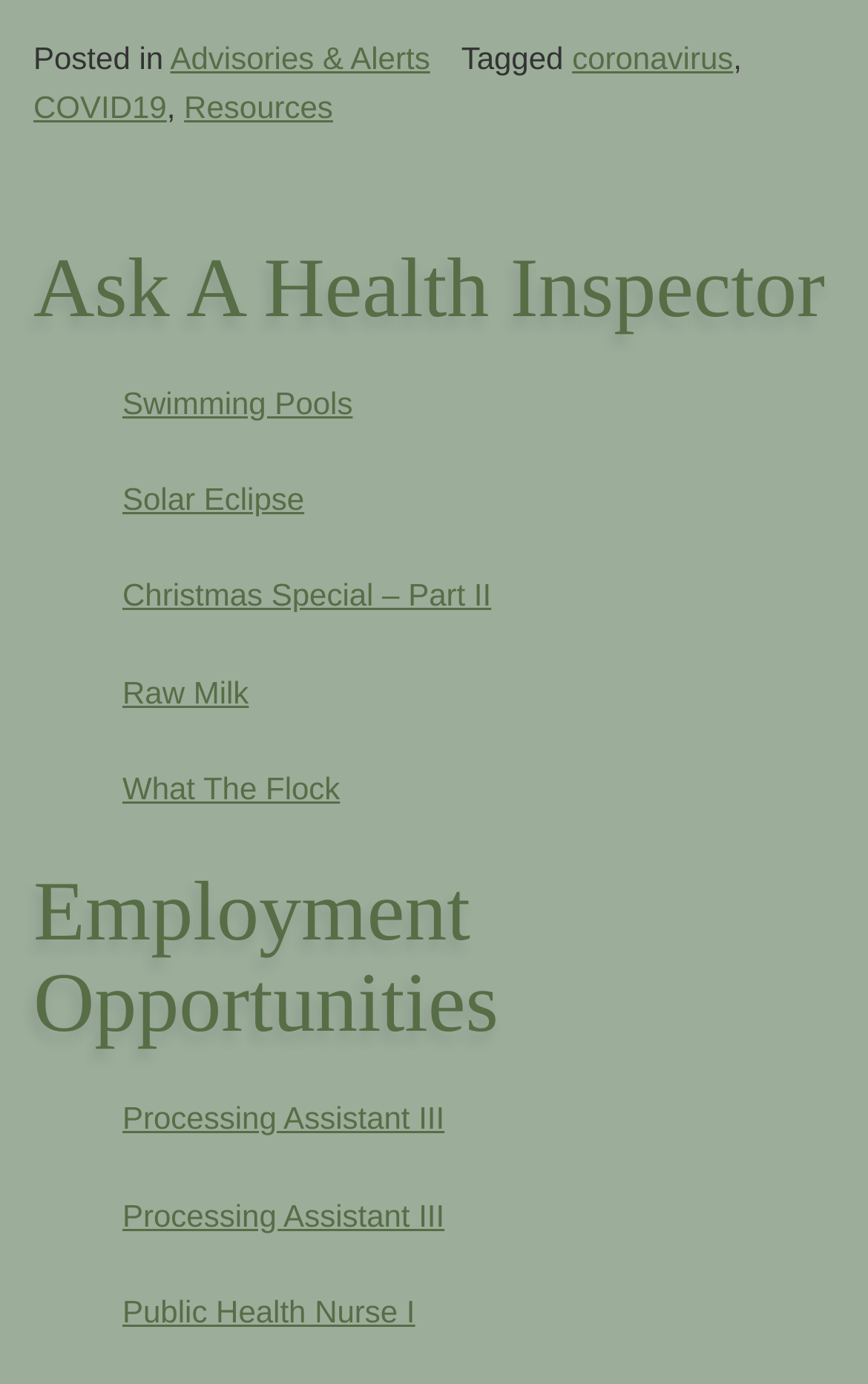Respond with a single word or phrase to the following question: What is the last link in the 'Employment Opportunities' section?

Public Health Nurse I